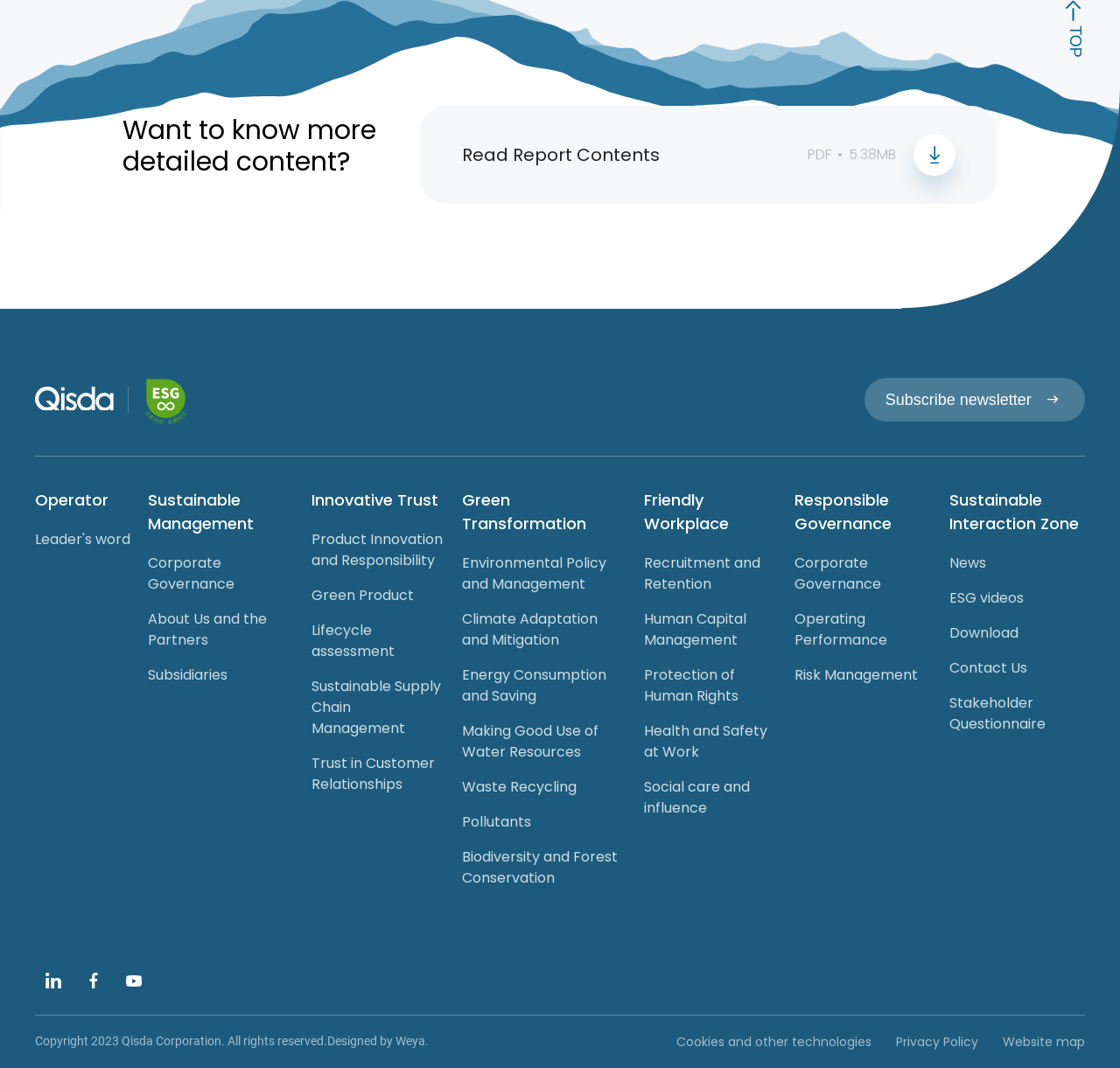Determine the bounding box coordinates for the HTML element mentioned in the following description: "TOP". The coordinates should be a list of four floats ranging from 0 to 1, represented as [left, top, right, bottom].

[0.942, 0.005, 0.977, 0.041]